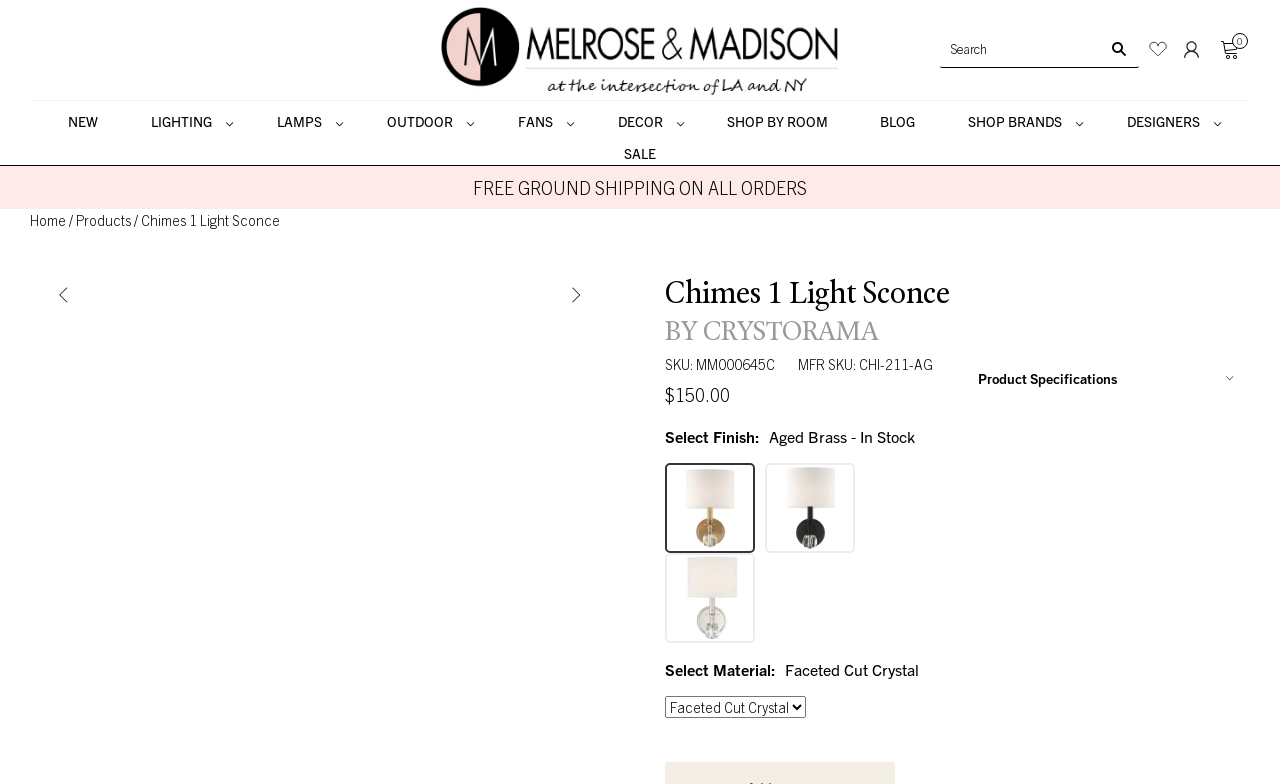What is the shipping policy?
Please provide a full and detailed response to the question.

I found the answer by looking at the static text element with the shipping policy information, which is located at the top of the page and states 'FREE GROUND SHIPPING ON ALL ORDERS'.